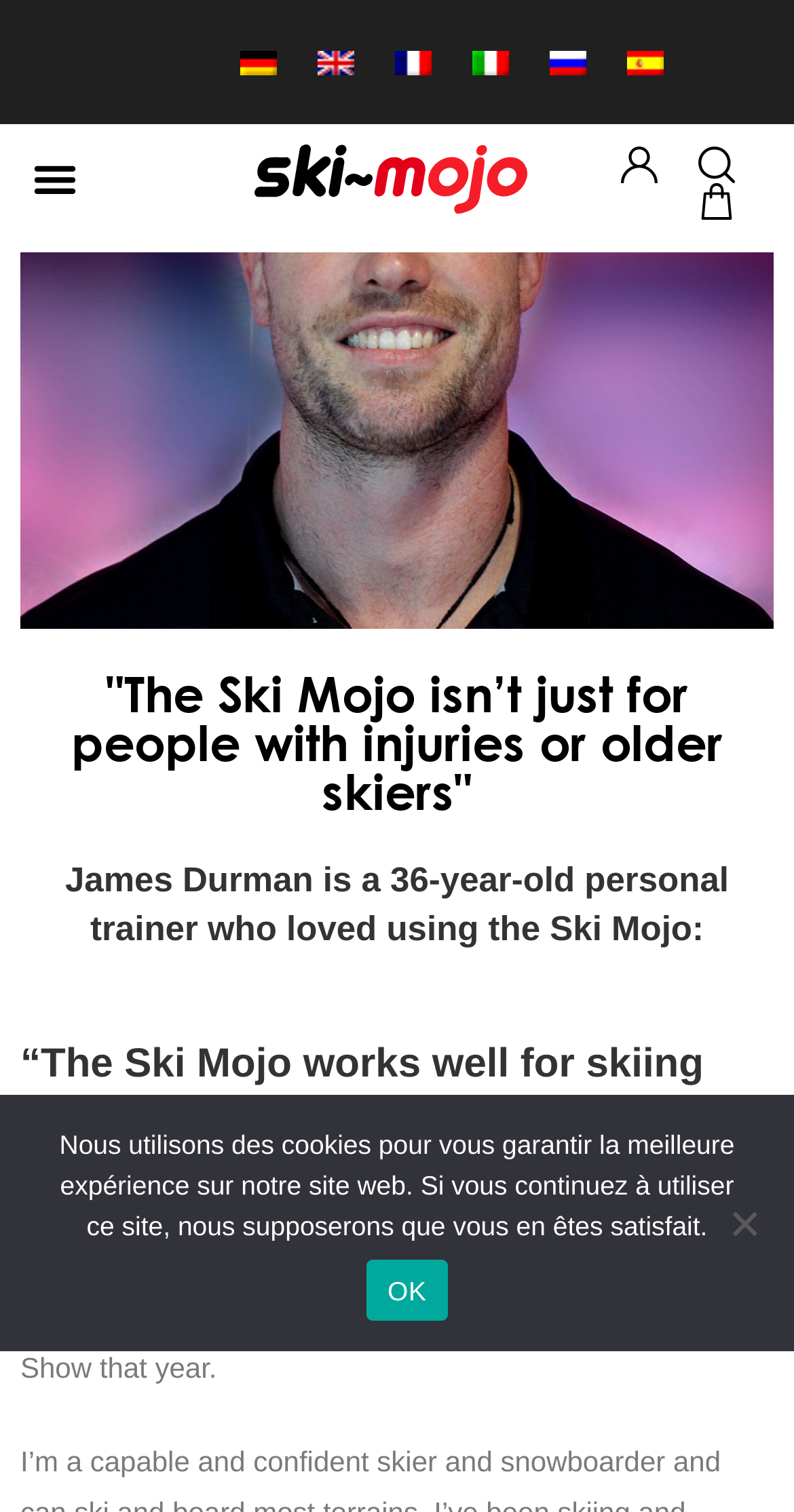What is the age of the personal trainer mentioned?
Using the image as a reference, answer the question in detail.

I read the heading that says 'James Durman is a 36-year-old personal trainer who loved using the Ski Mojo:' and extracted the age mentioned.